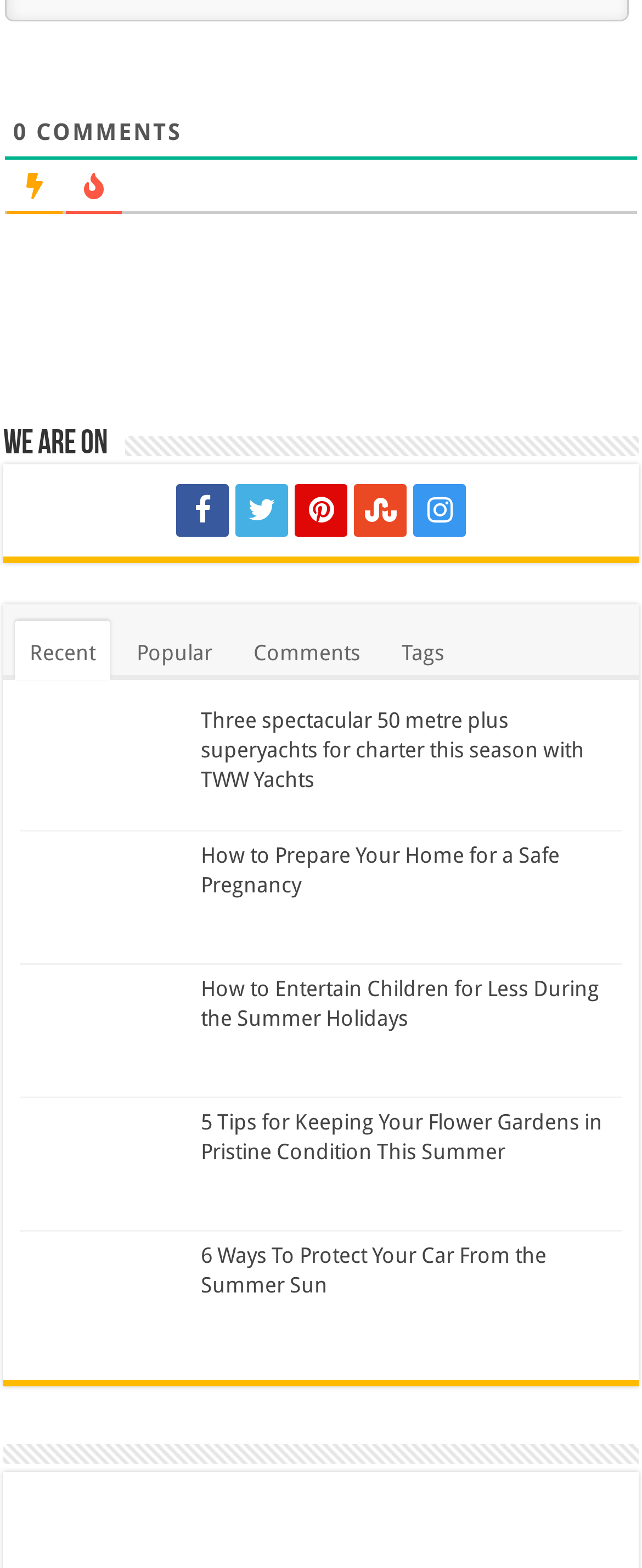What is the category of the first article?
Using the image as a reference, answer the question with a short word or phrase.

Superyachts